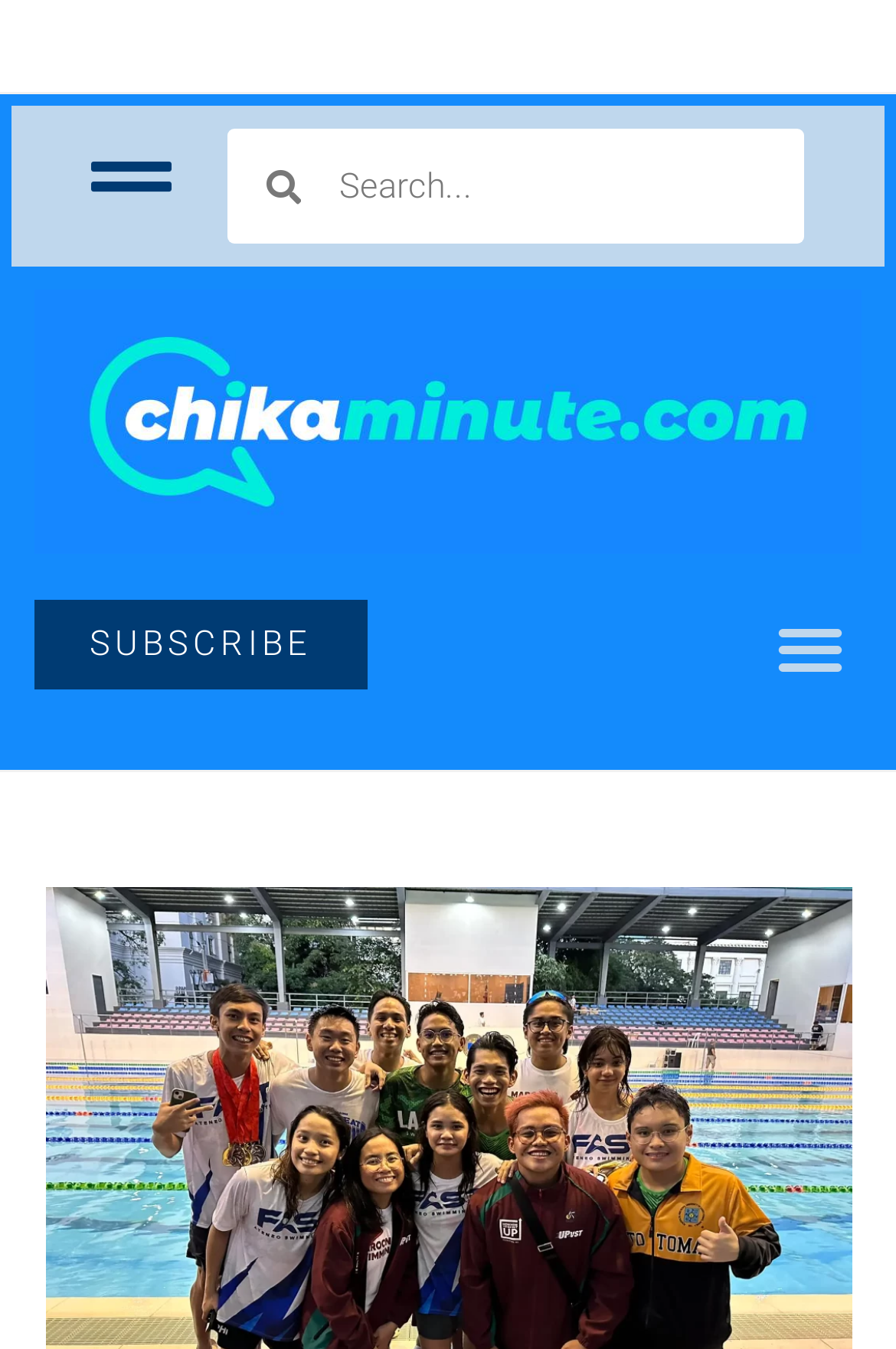Answer the question below with a single word or a brief phrase: 
What can be searched on this webpage?

Anything